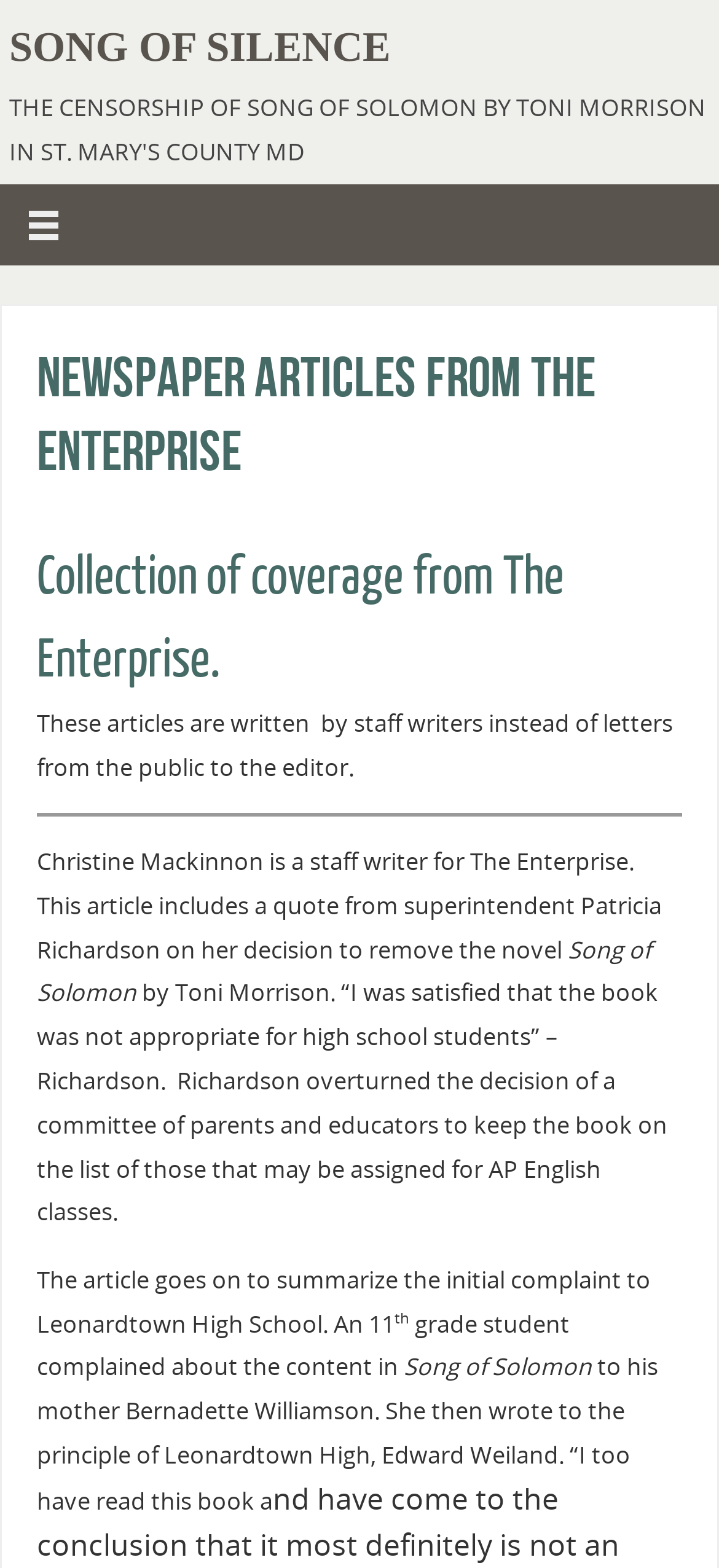Using the format (top-left x, top-left y, bottom-right x, bottom-right y), and given the element description, identify the bounding box coordinates within the screenshot: parent_node: SONG OF SILENCE

[0.0, 0.118, 1.0, 0.169]